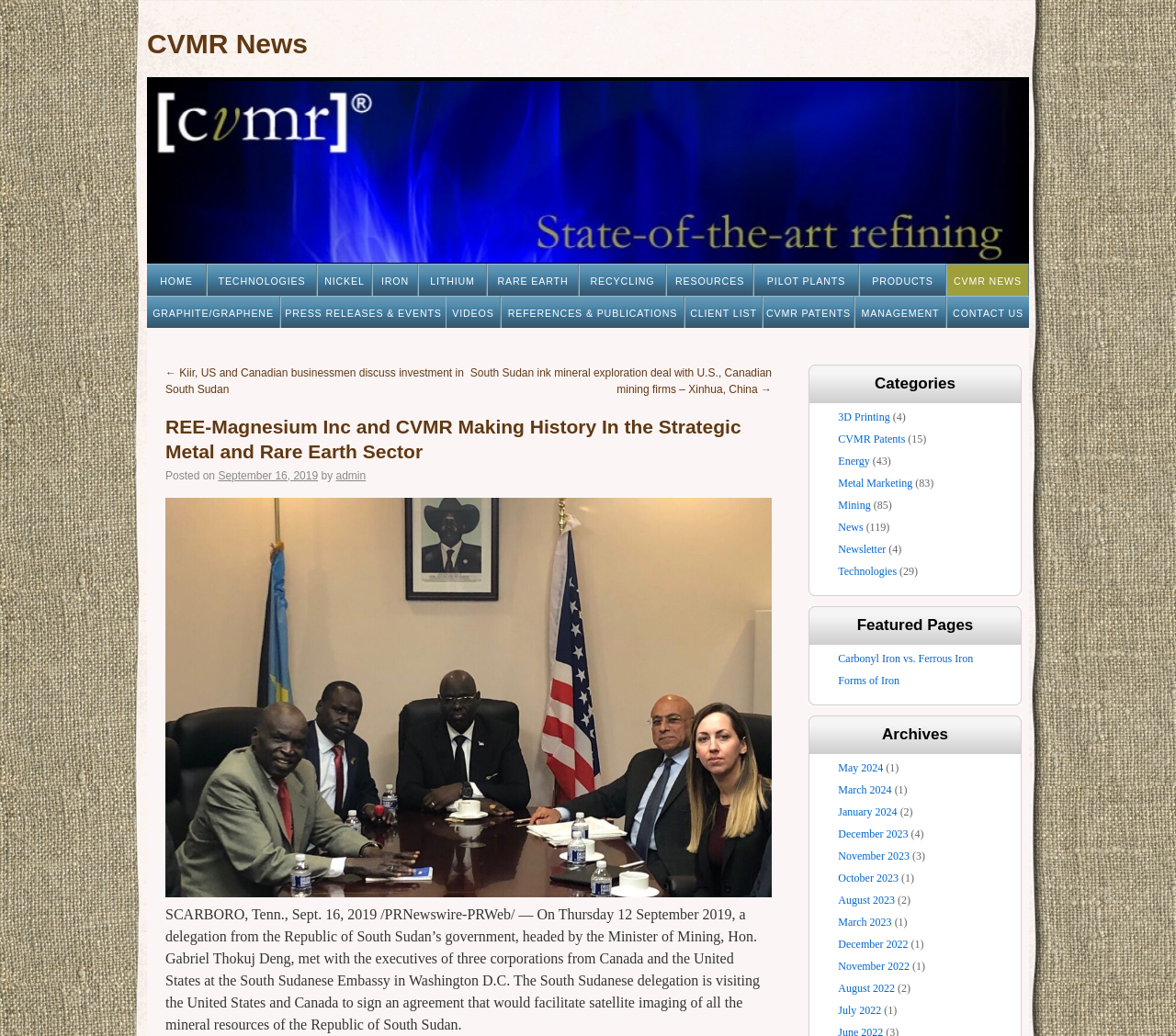Locate the bounding box of the user interface element based on this description: "Newsletter".

[0.713, 0.524, 0.753, 0.536]